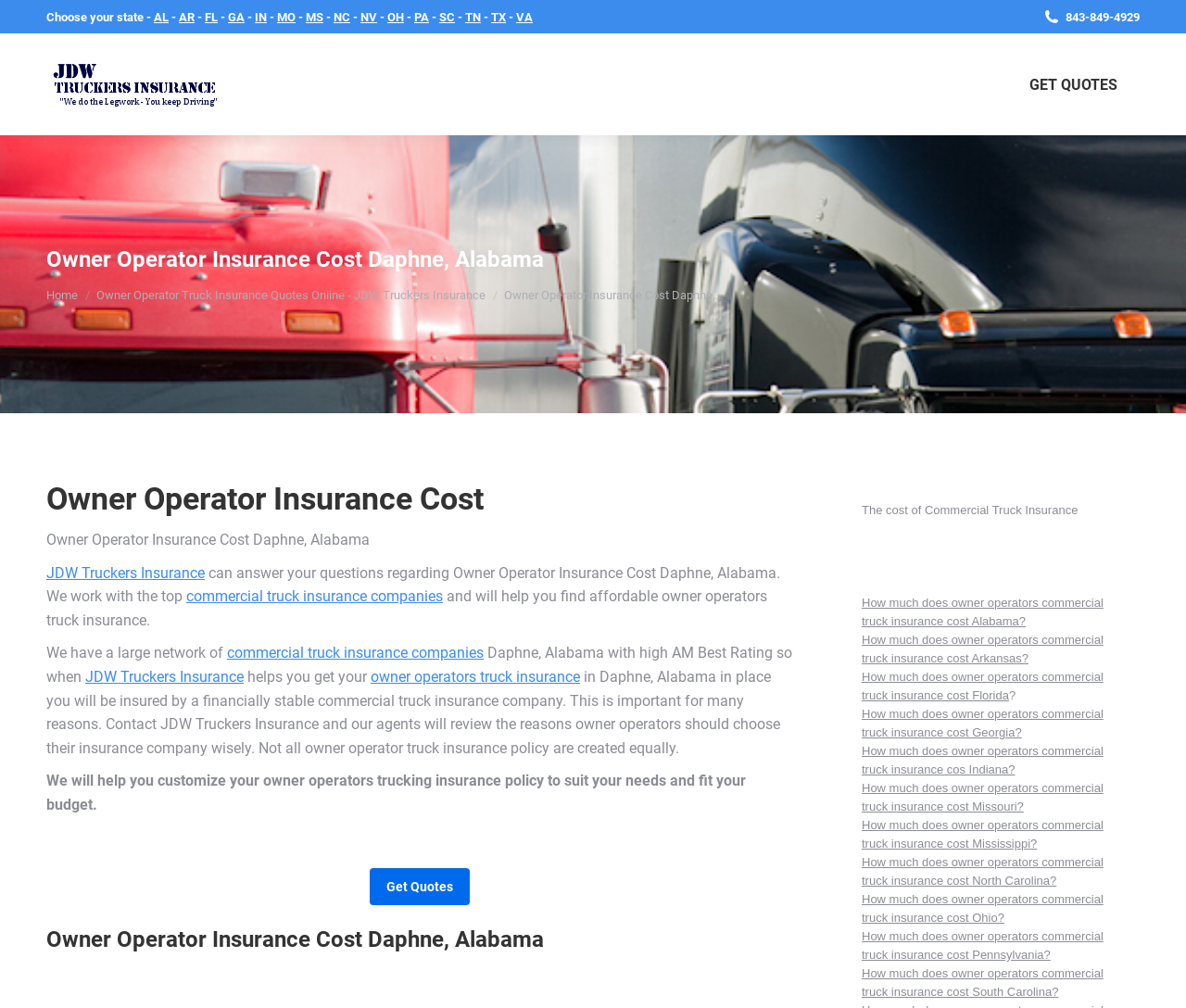Based on the image, provide a detailed and complete answer to the question: 
What is the phone number on the webpage?

I found the phone number by looking at the static text elements on the webpage. The phone number is displayed prominently at the top of the page, and it is '843-849-4929'.